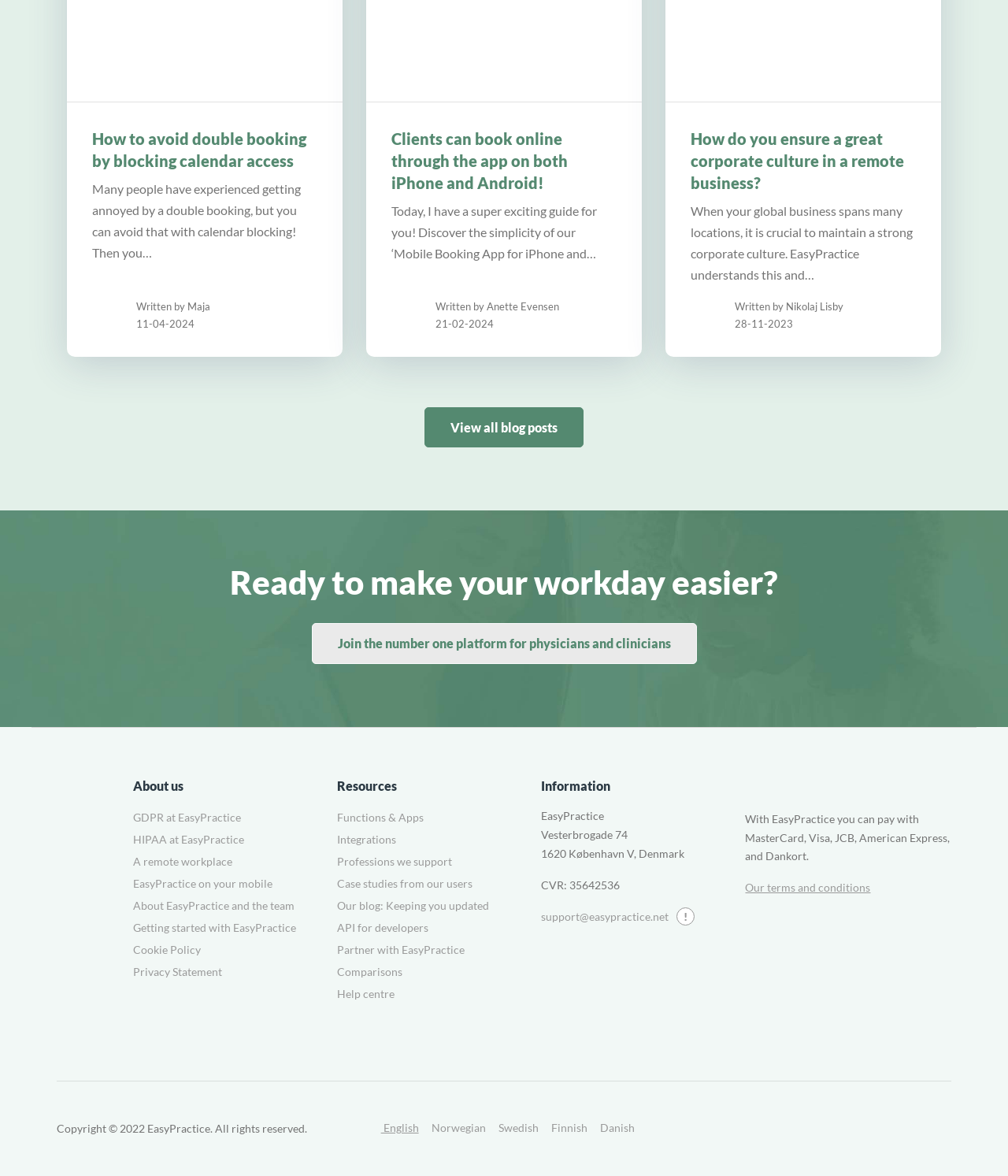Determine the bounding box for the described UI element: "Help centre".

[0.335, 0.84, 0.392, 0.851]